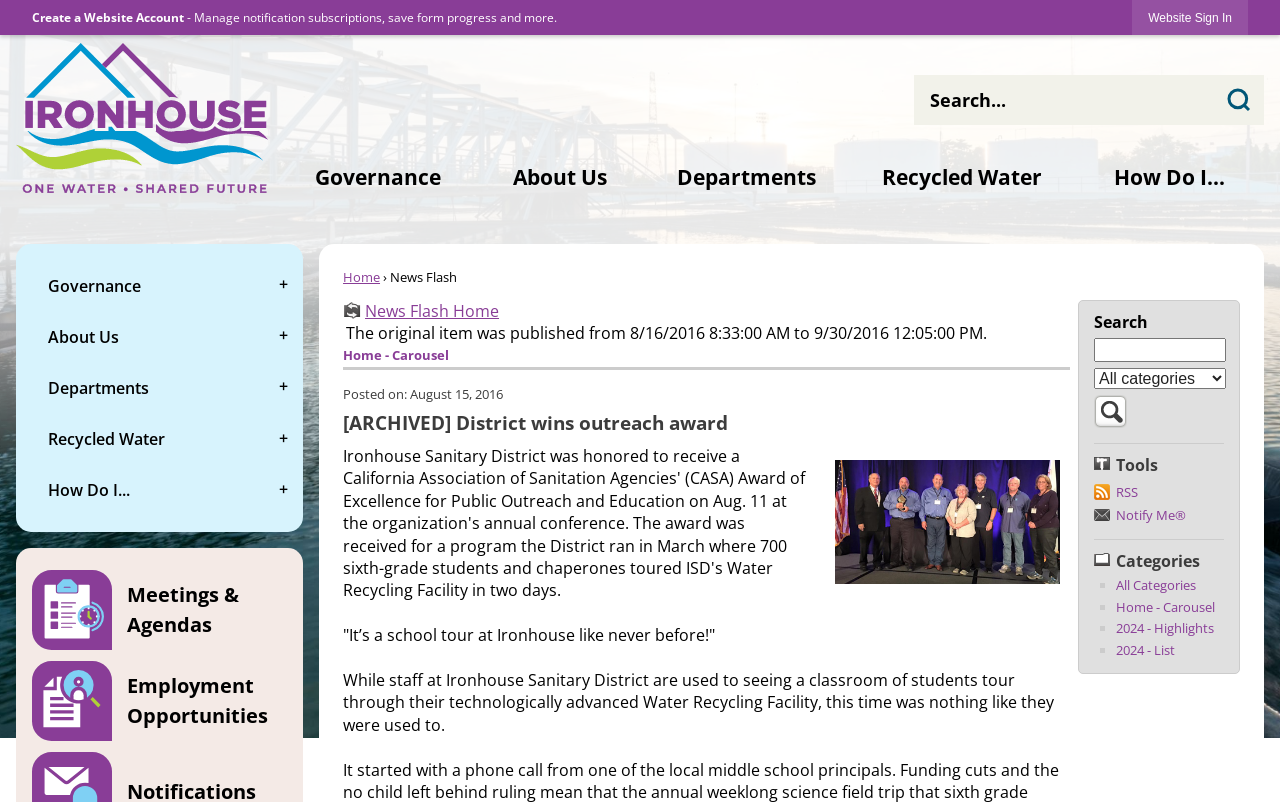Please provide a brief answer to the question using only one word or phrase: 
How many links are there under 'How Do I...'?

1